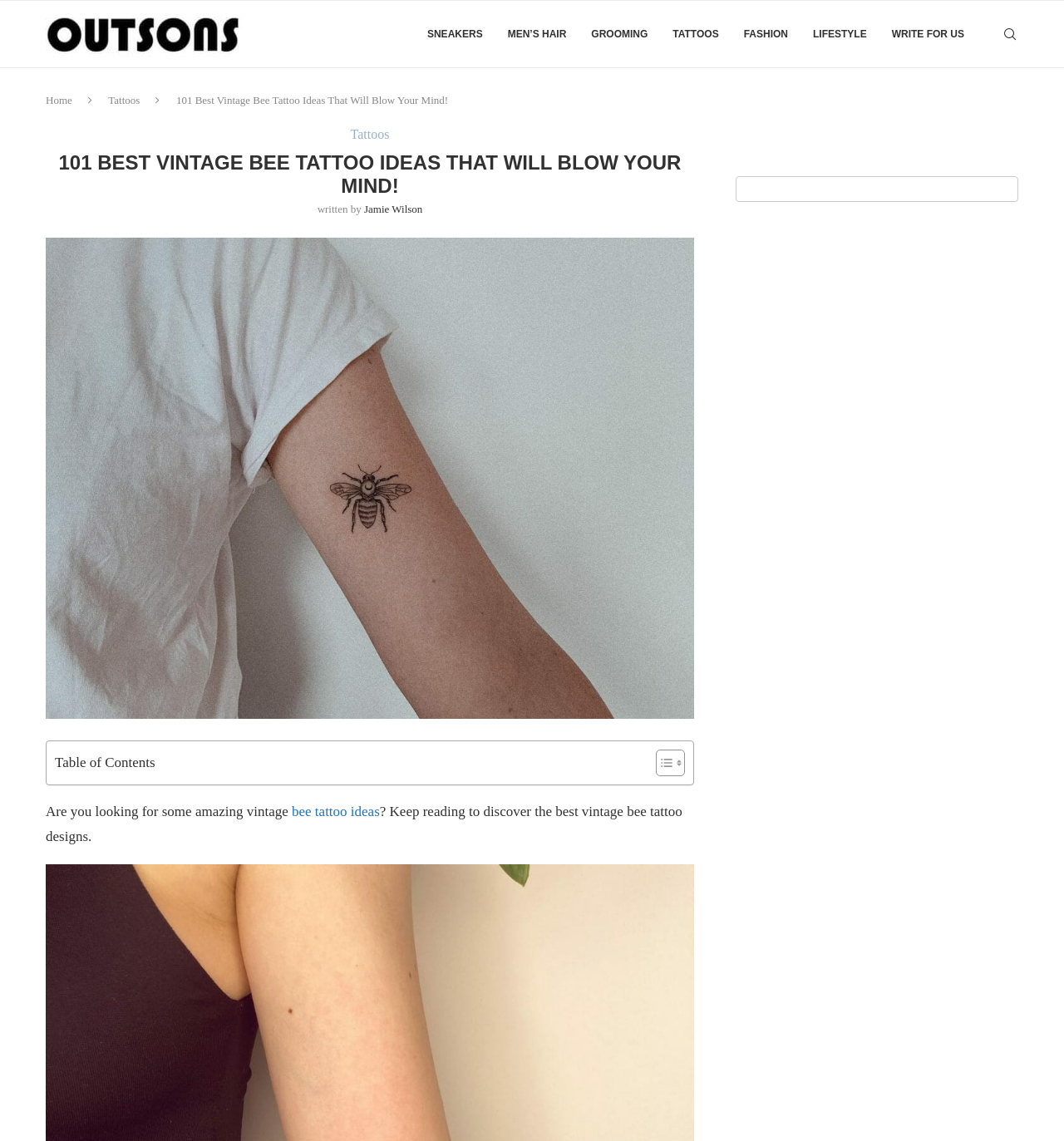Using floating point numbers between 0 and 1, provide the bounding box coordinates in the format (top-left x, top-left y, bottom-right x, bottom-right y). Locate the UI element described here: Tattoos

[0.102, 0.082, 0.132, 0.093]